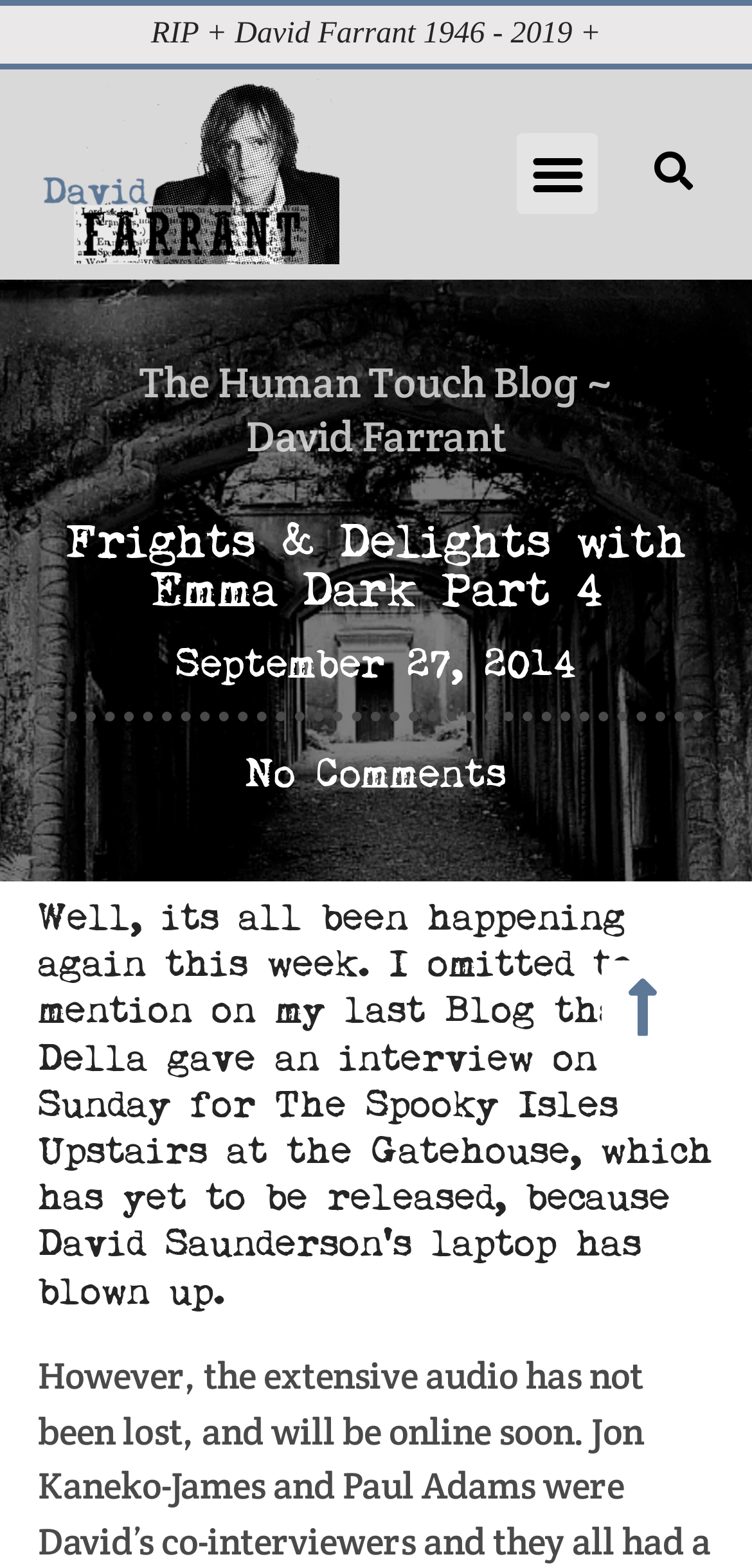What is the date of the blog post?
Please give a detailed and elaborate answer to the question.

I found the date by examining the link element with the text 'September 27, 2014'. This element is likely to represent the date of the blog post.